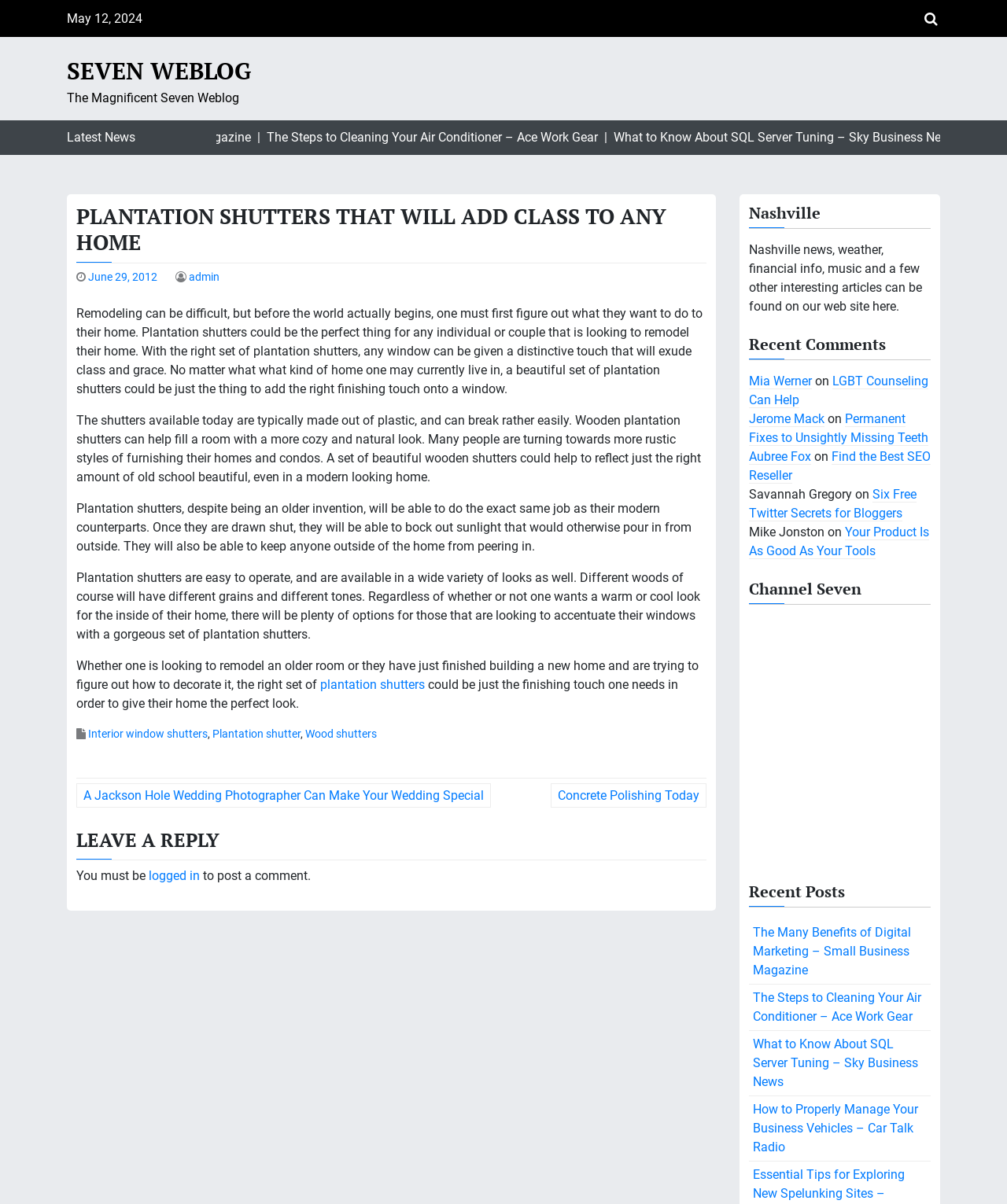Pinpoint the bounding box coordinates for the area that should be clicked to perform the following instruction: "Leave a reply".

[0.076, 0.689, 0.702, 0.715]